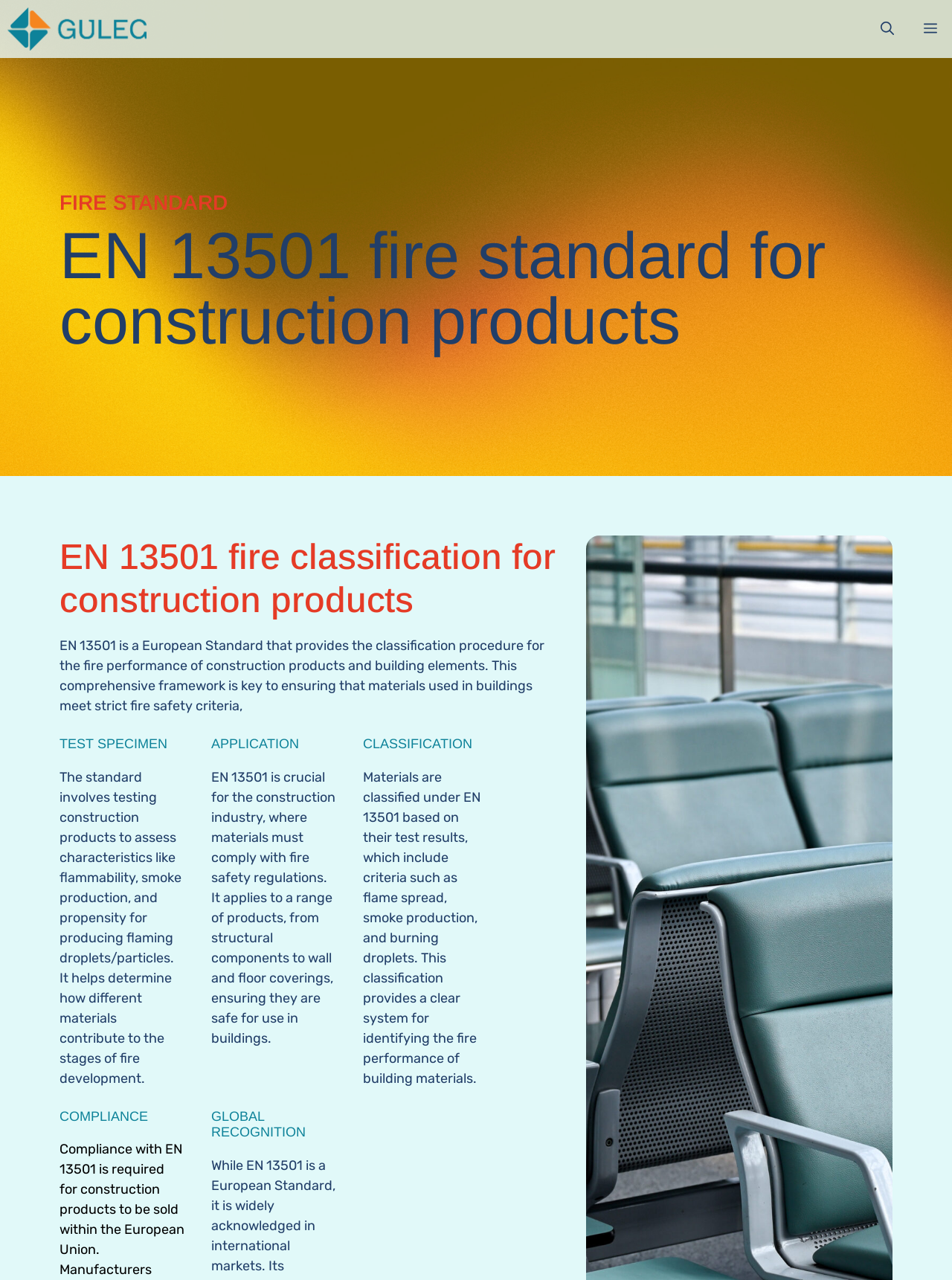Provide your answer in one word or a succinct phrase for the question: 
What is the purpose of EN 13501?

Fire safety regulations